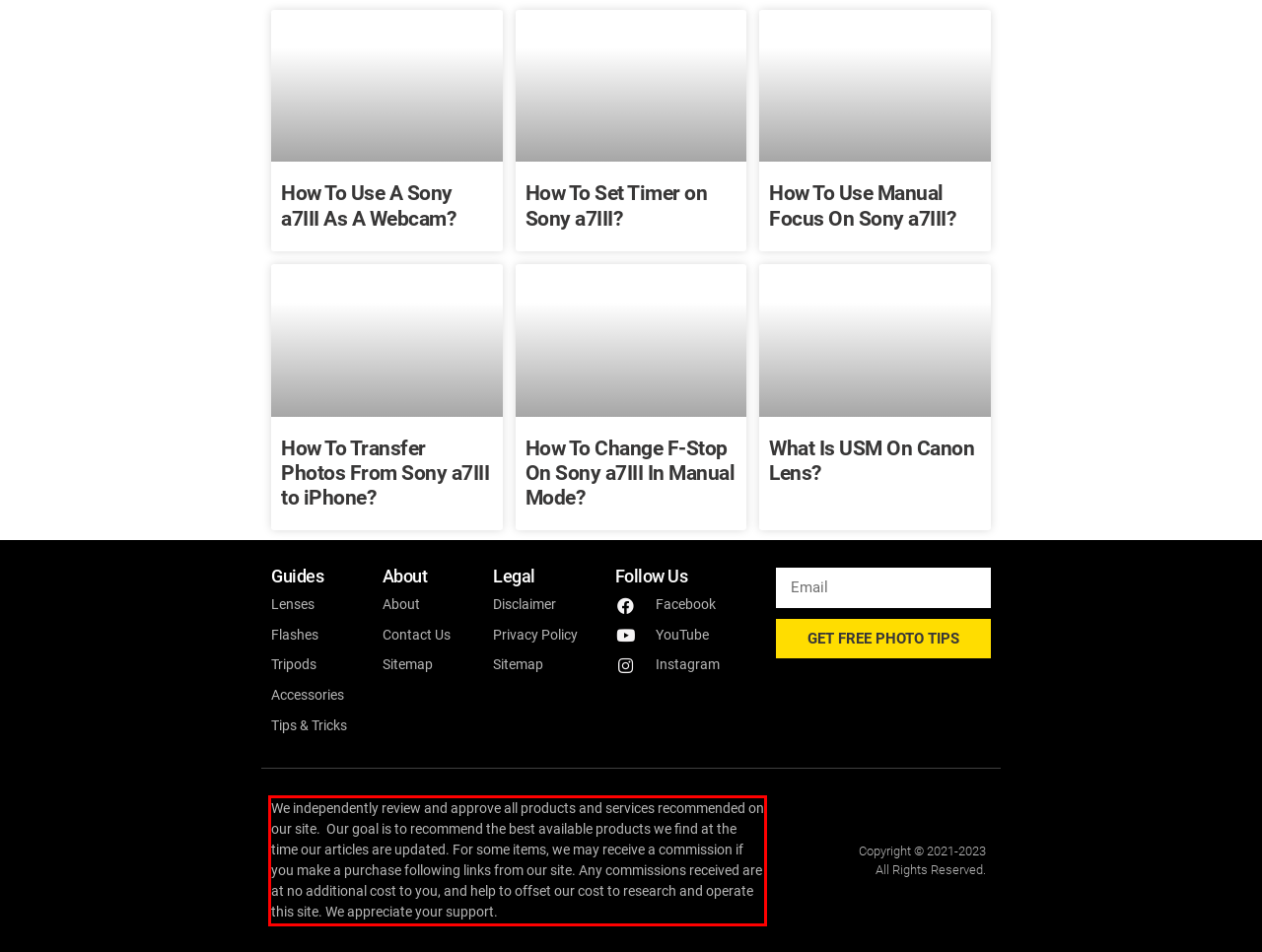Using the provided screenshot of a webpage, recognize and generate the text found within the red rectangle bounding box.

We independently review and approve all products and services recommended on our site. Our goal is to recommend the best available products we find at the time our articles are updated. For some items, we may receive a commission if you make a purchase following links from our site. Any commissions received are at no additional cost to you, and help to offset our cost to research and operate this site. We appreciate your support.